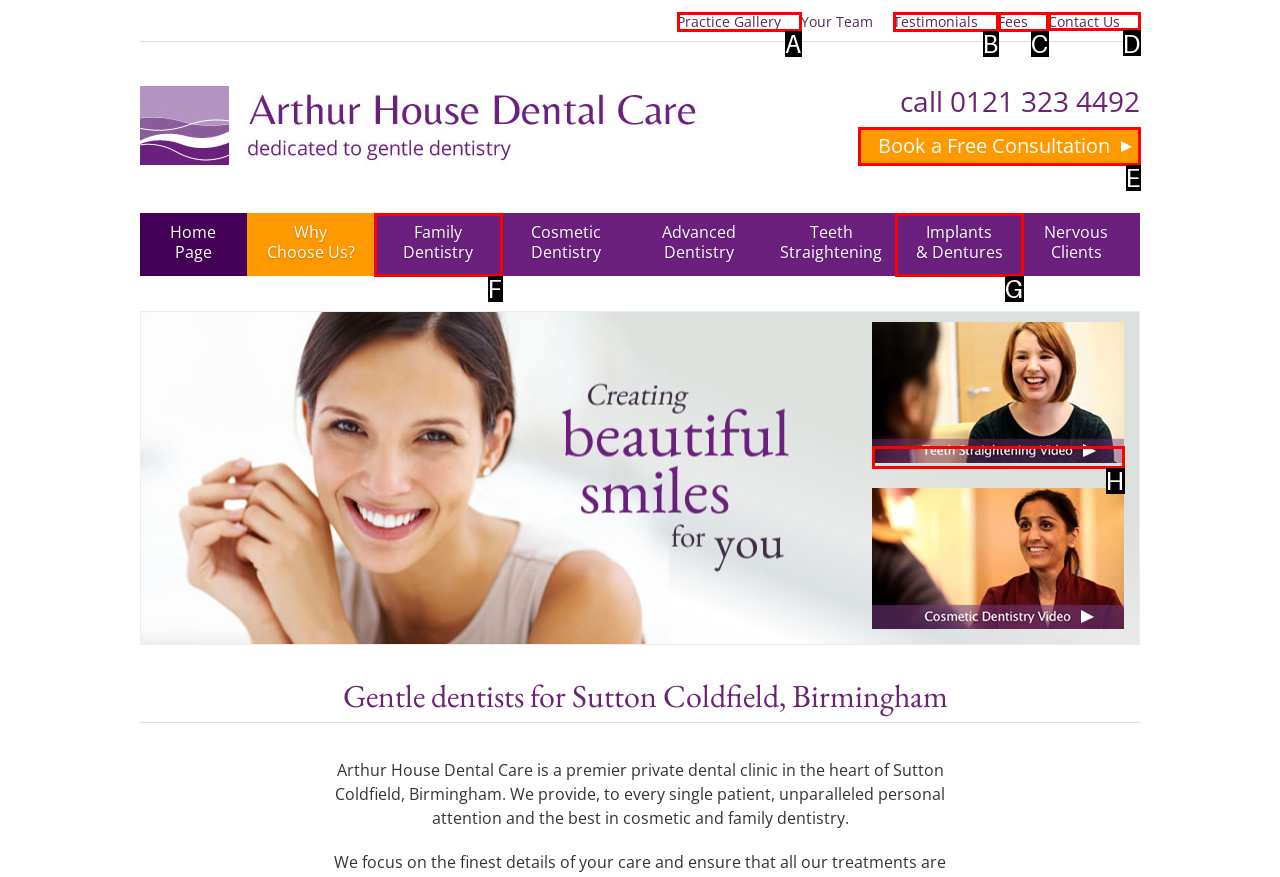What option should I click on to execute the task: Click Contact Us? Give the letter from the available choices.

D